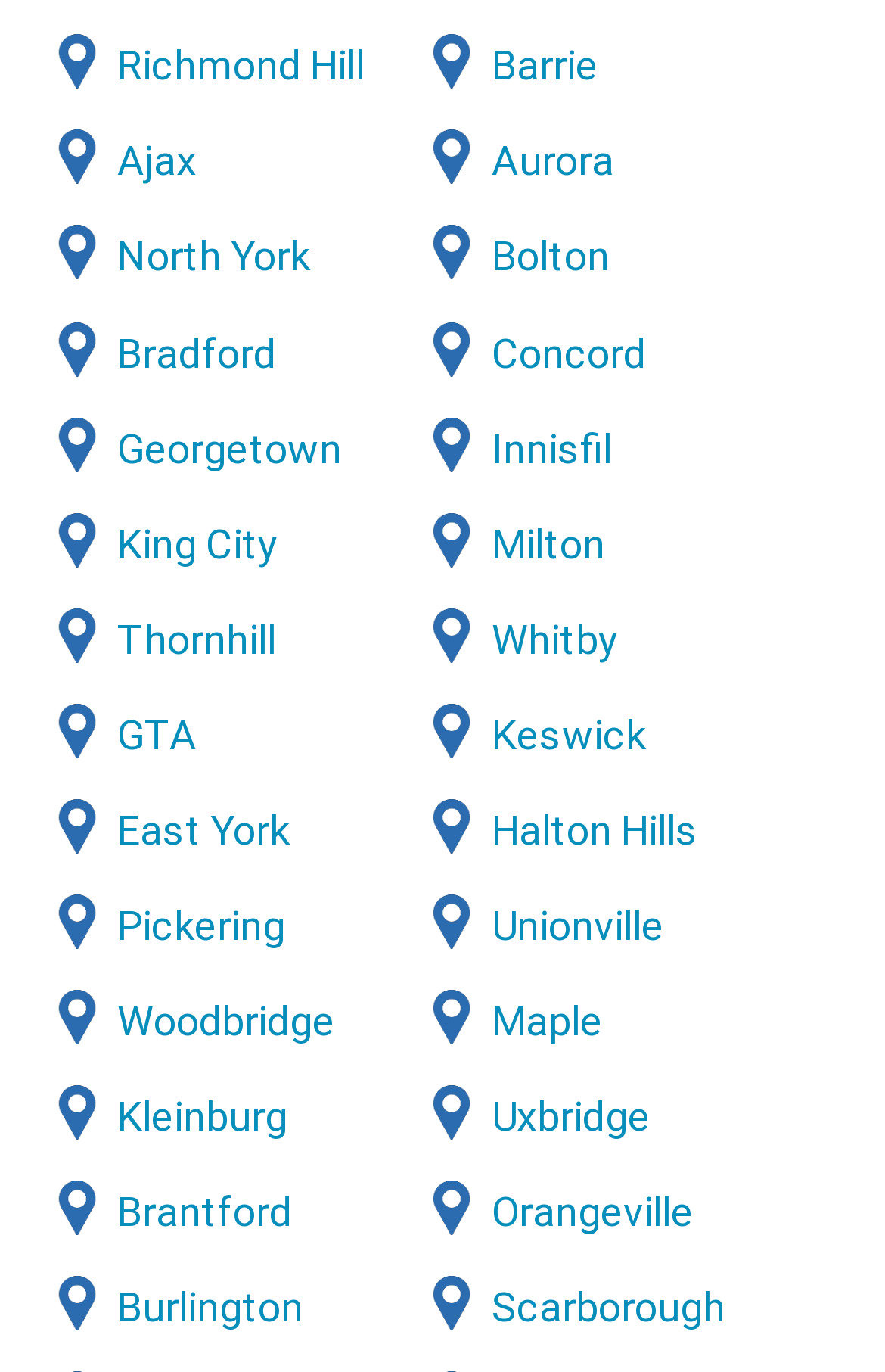Are there any locations listed in alphabetical order?
From the image, respond using a single word or phrase.

No